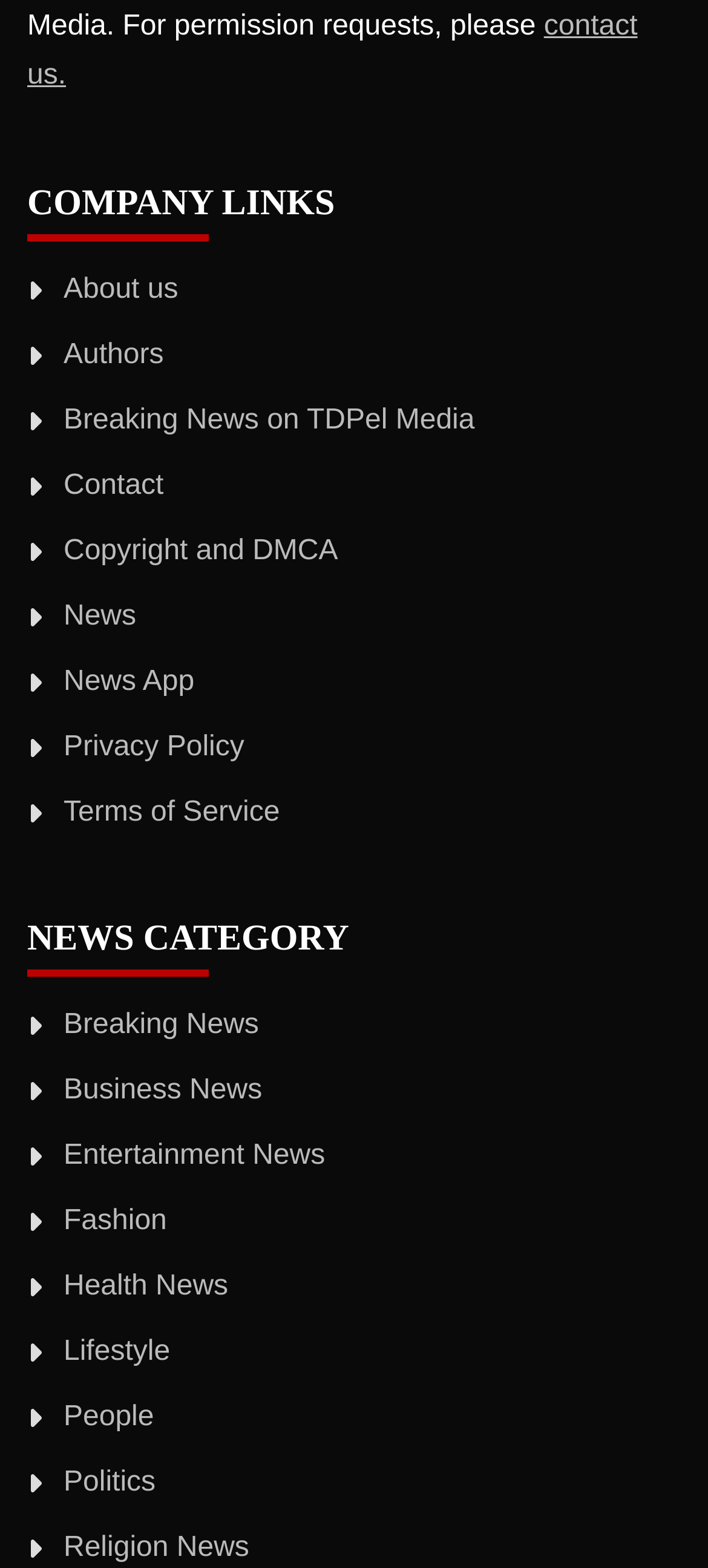Locate the coordinates of the bounding box for the clickable region that fulfills this instruction: "read about the company".

[0.09, 0.175, 0.252, 0.195]